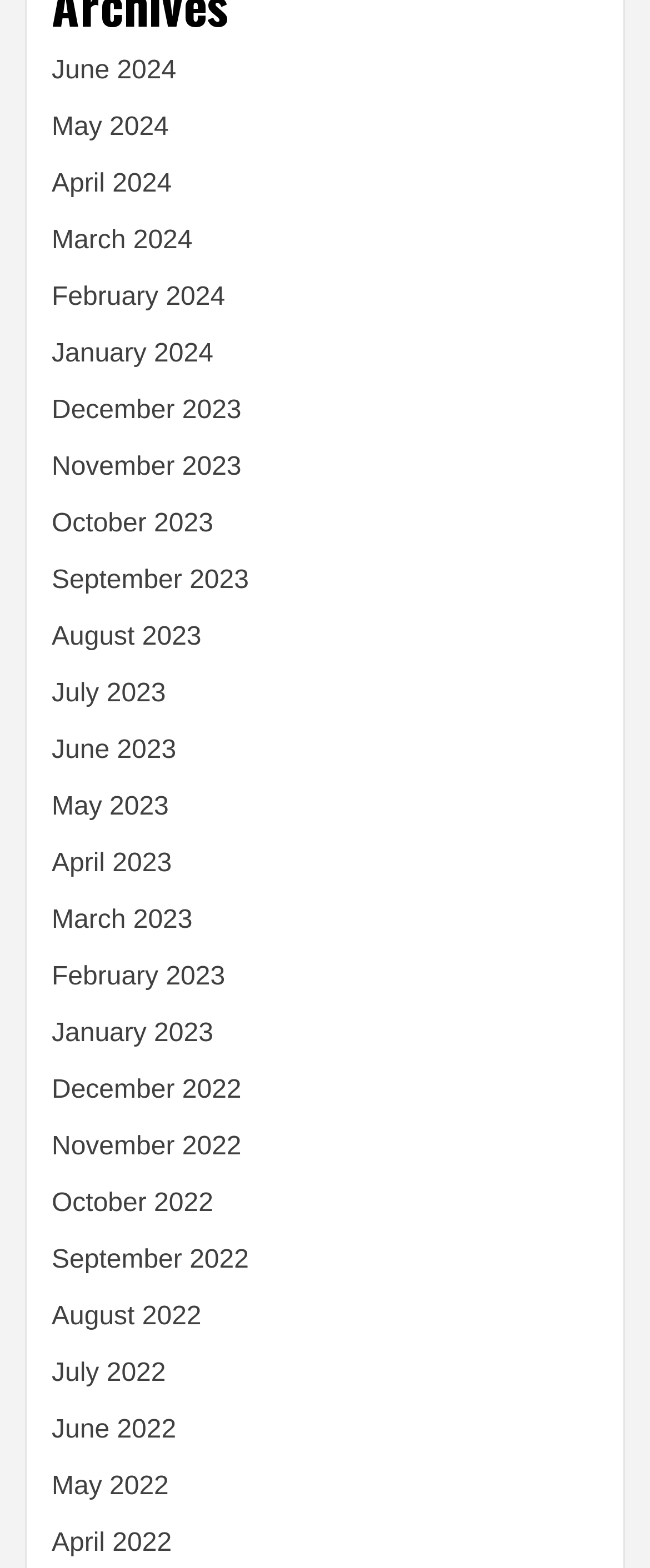What is the latest month listed?
Give a one-word or short-phrase answer derived from the screenshot.

June 2024